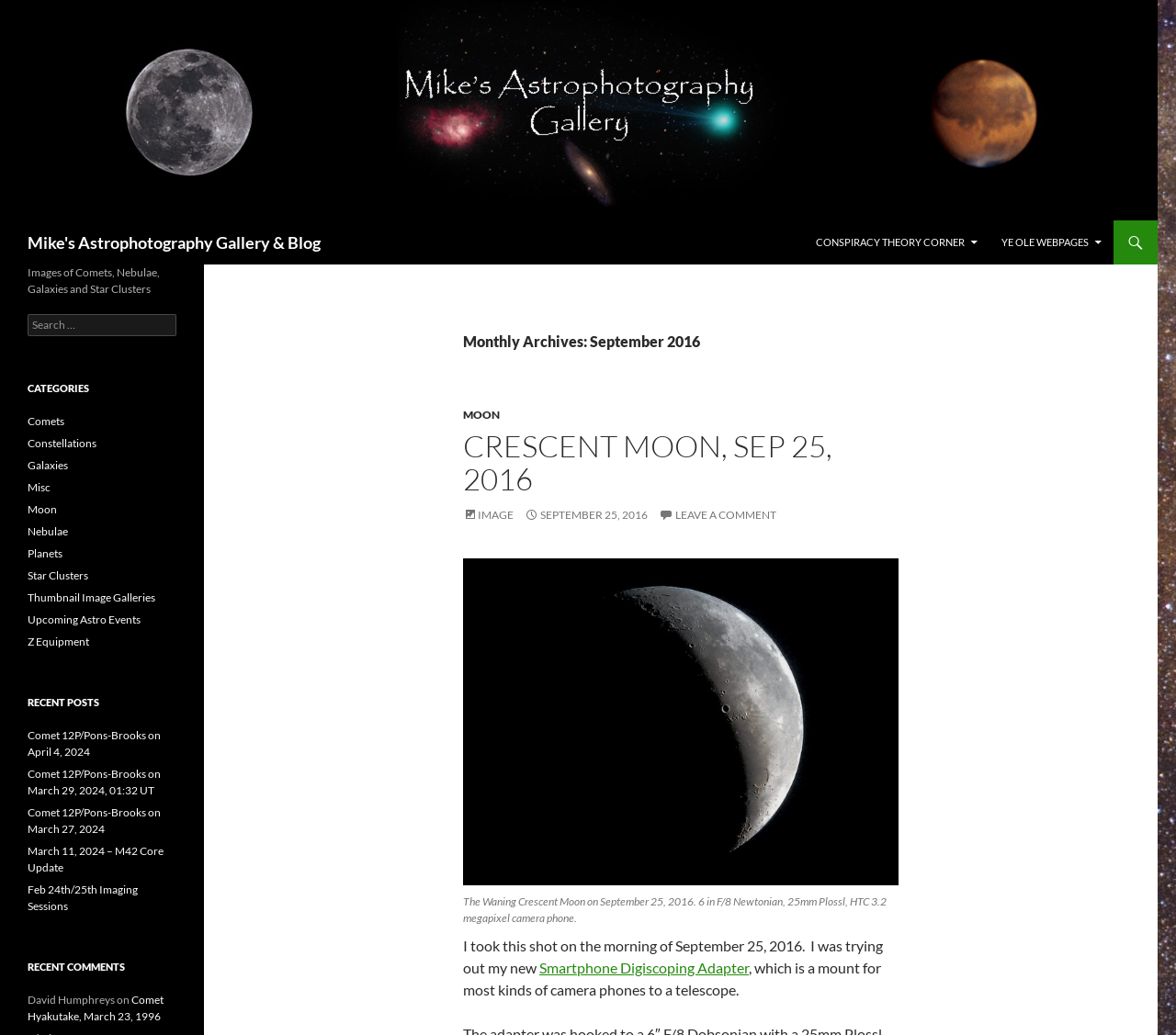Using the information from the screenshot, answer the following question thoroughly:
How many search boxes are there on the webpage?

There is only 1 search box on the webpage because I found only one search box in the 'Images of Comets, Nebulae, Galaxies and Star Clusters' section.